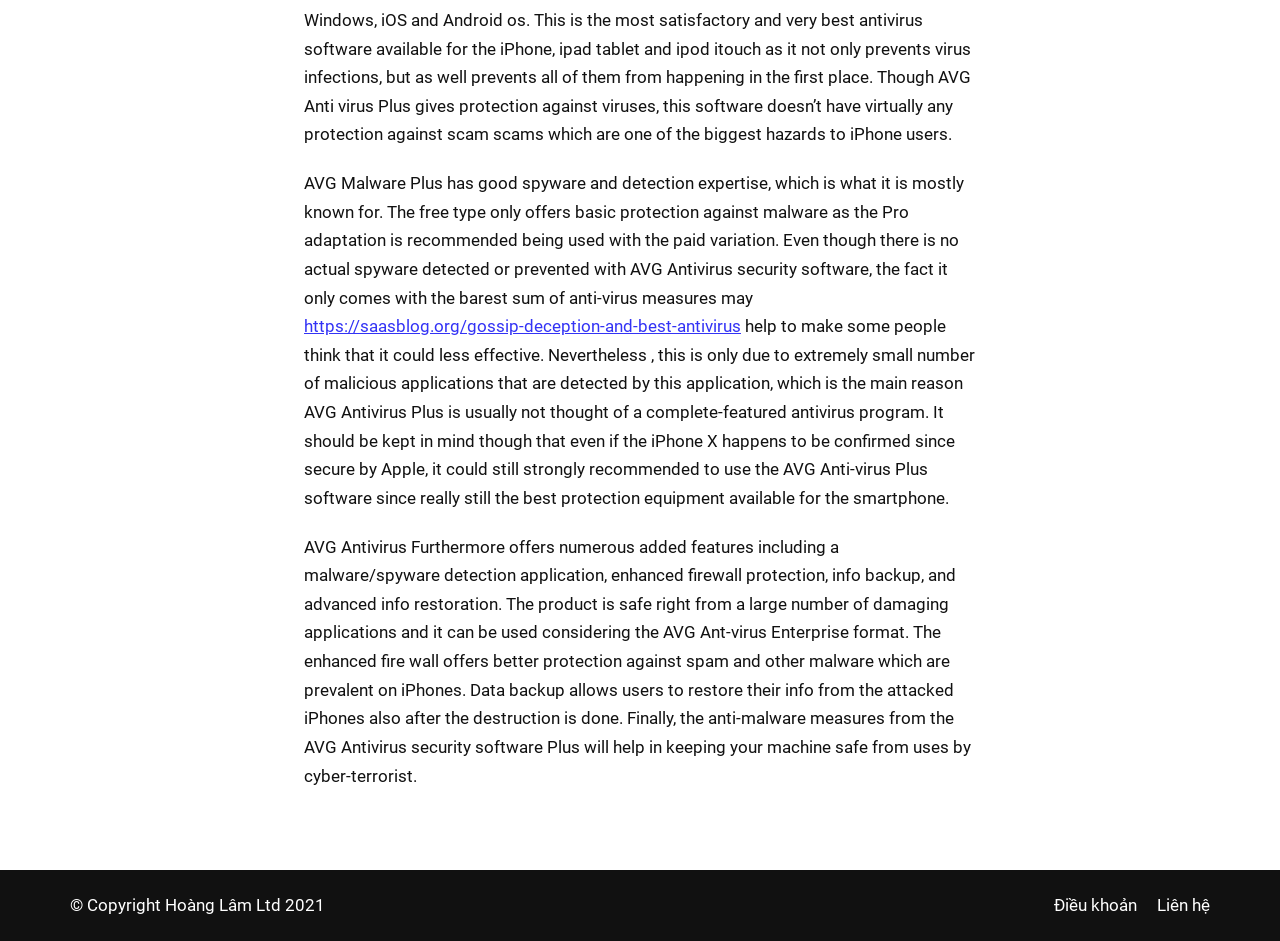Identify the bounding box for the given UI element using the description provided. Coordinates should be in the format (top-left x, top-left y, bottom-right x, bottom-right y) and must be between 0 and 1. Here is the description: Điều khoản

[0.823, 0.948, 0.888, 0.977]